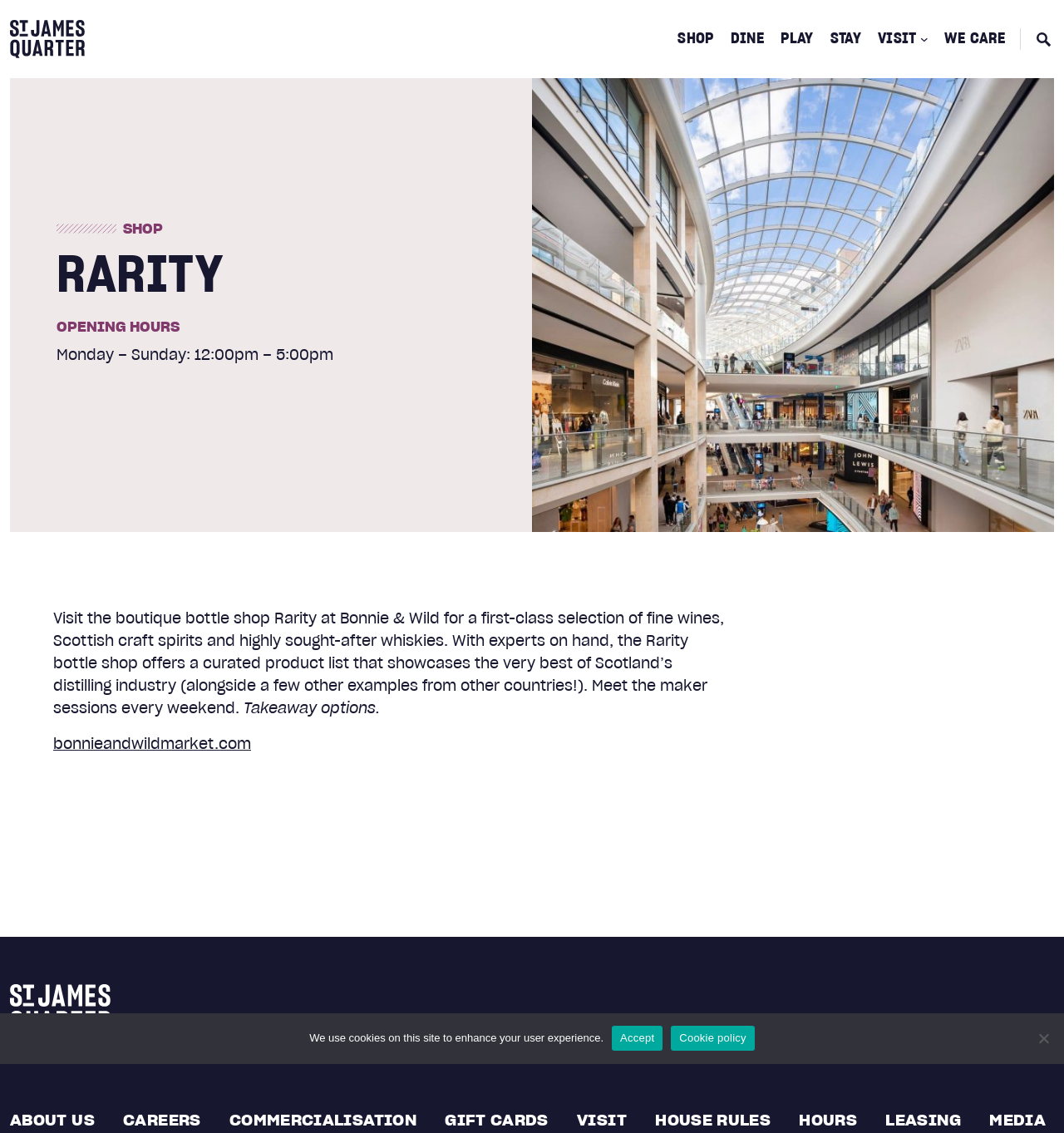Determine the bounding box coordinates for the region that must be clicked to execute the following instruction: "Click the SHOP link".

[0.637, 0.027, 0.671, 0.042]